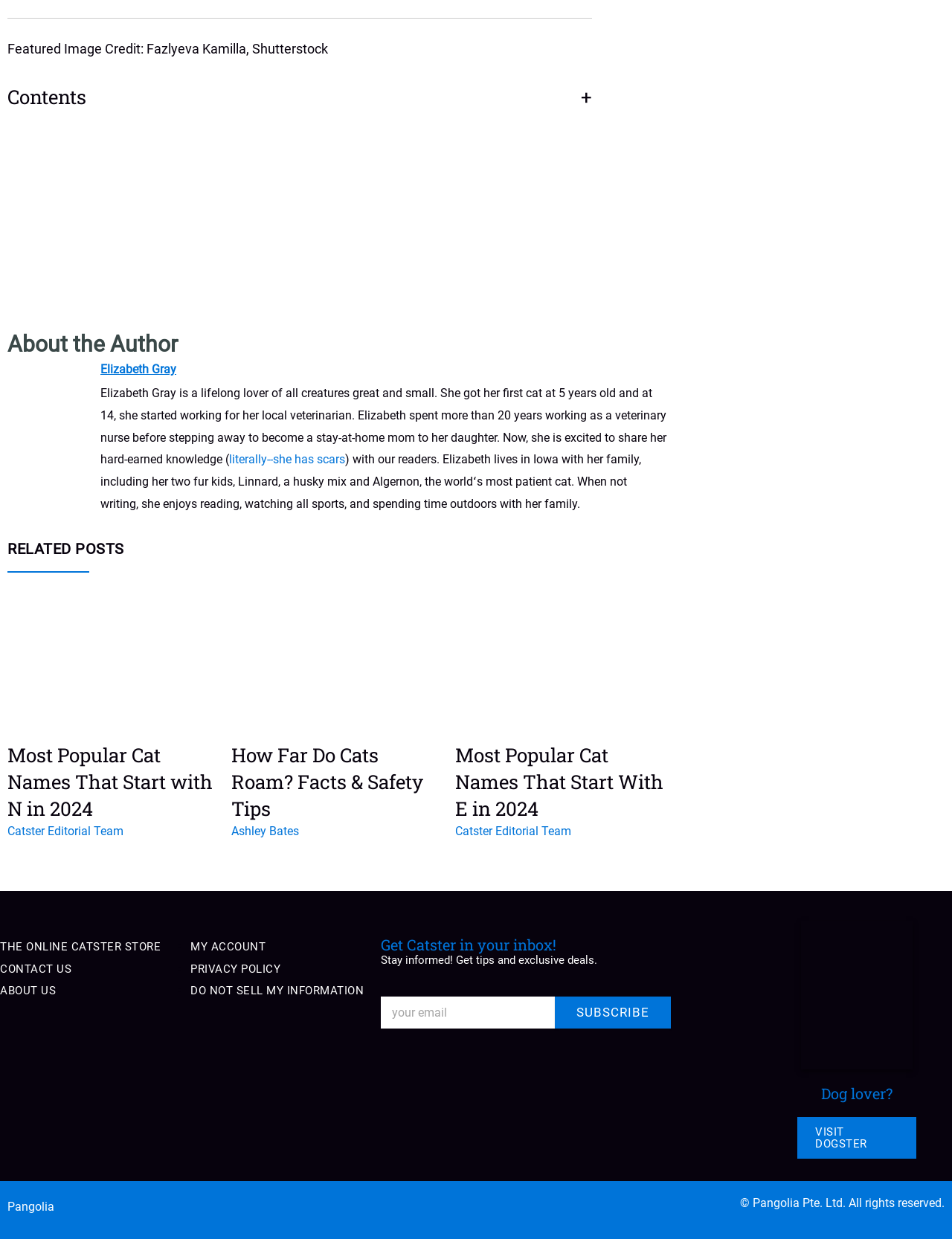Please provide the bounding box coordinate of the region that matches the element description: “Petscaping: Creating a Pet-Friendly Garden”. Coordinates should be in the format (top-left x, top-left y, bottom-right x, bottom-right y) and all values should be between 0 and 1.

[0.066, 0.021, 0.31, 0.032]